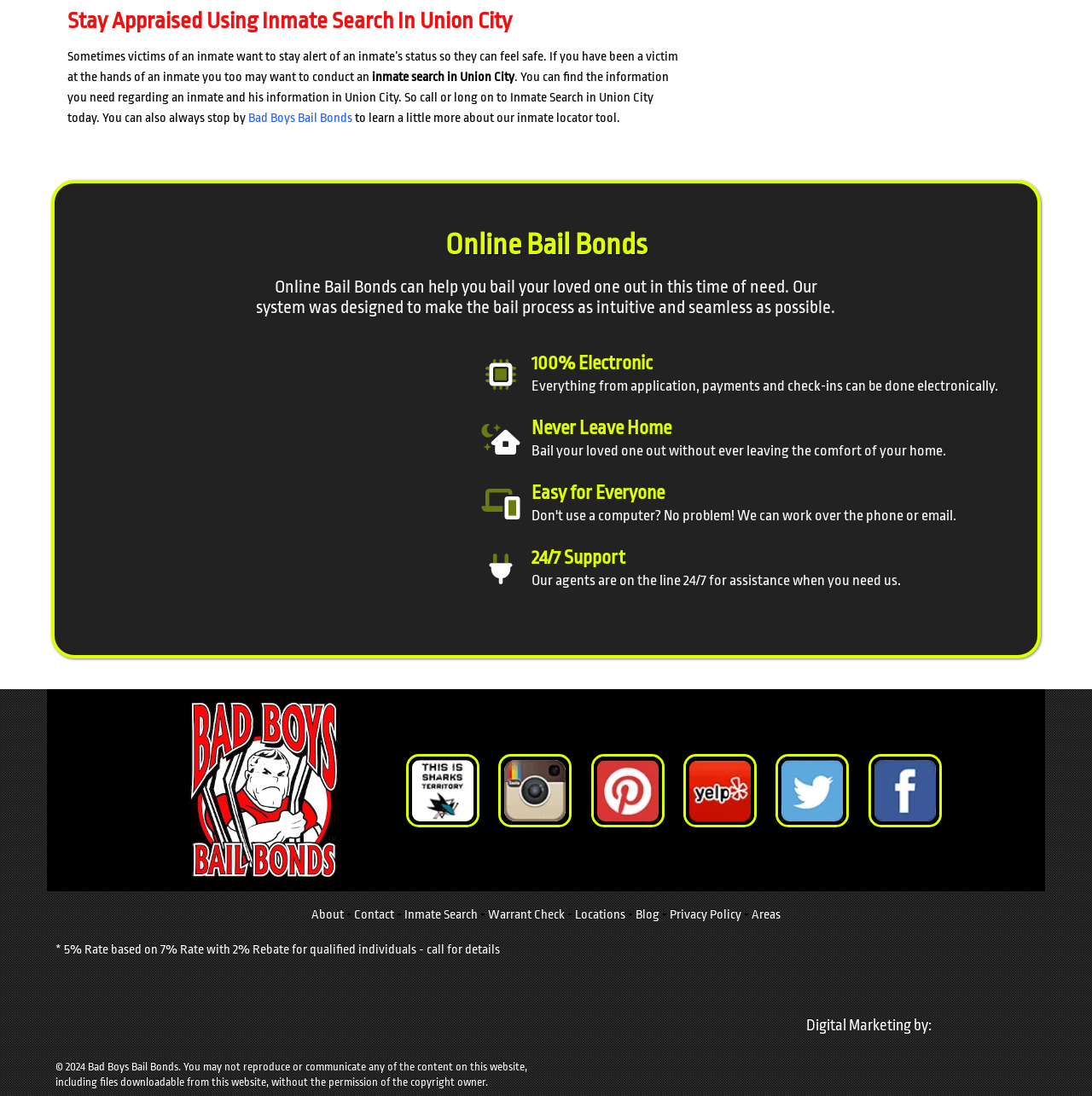What is the benefit of using Online Bail Bonds? Observe the screenshot and provide a one-word or short phrase answer.

100% Electronic